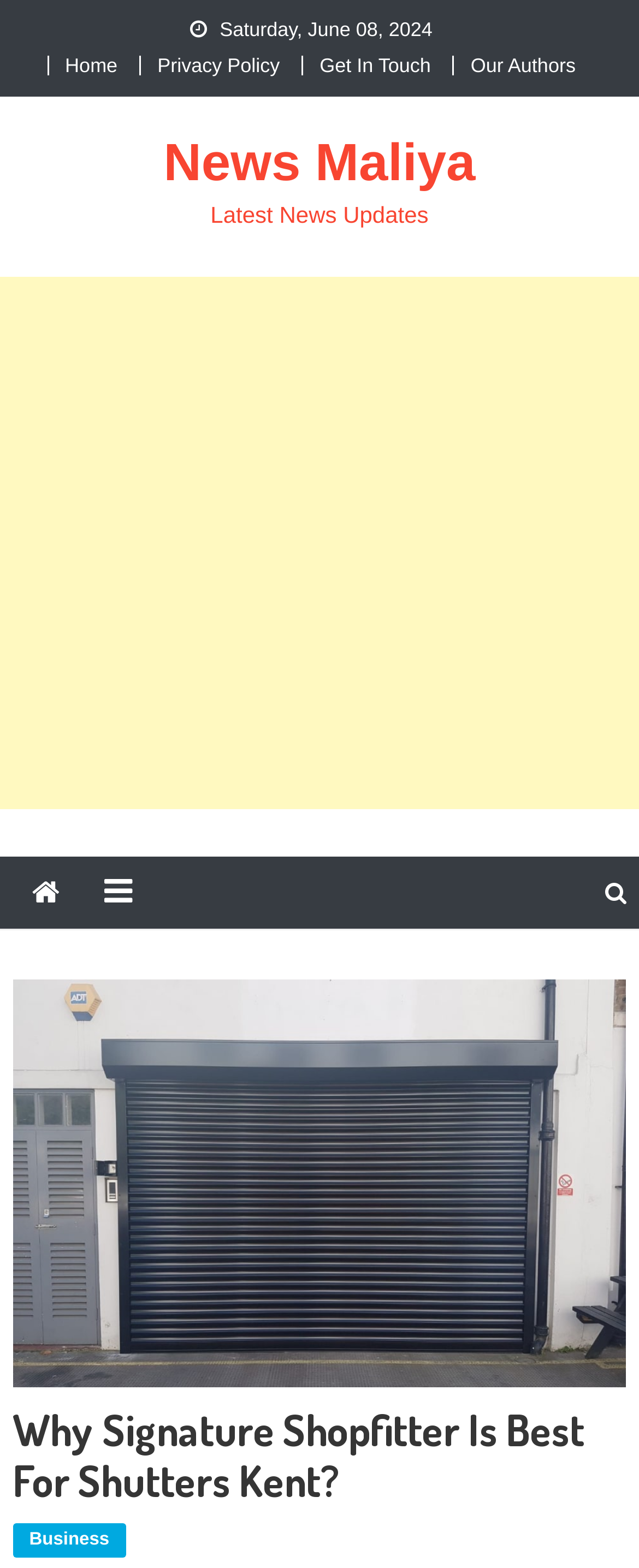Answer the following query concisely with a single word or phrase:
What is the category of the latest news update?

Business